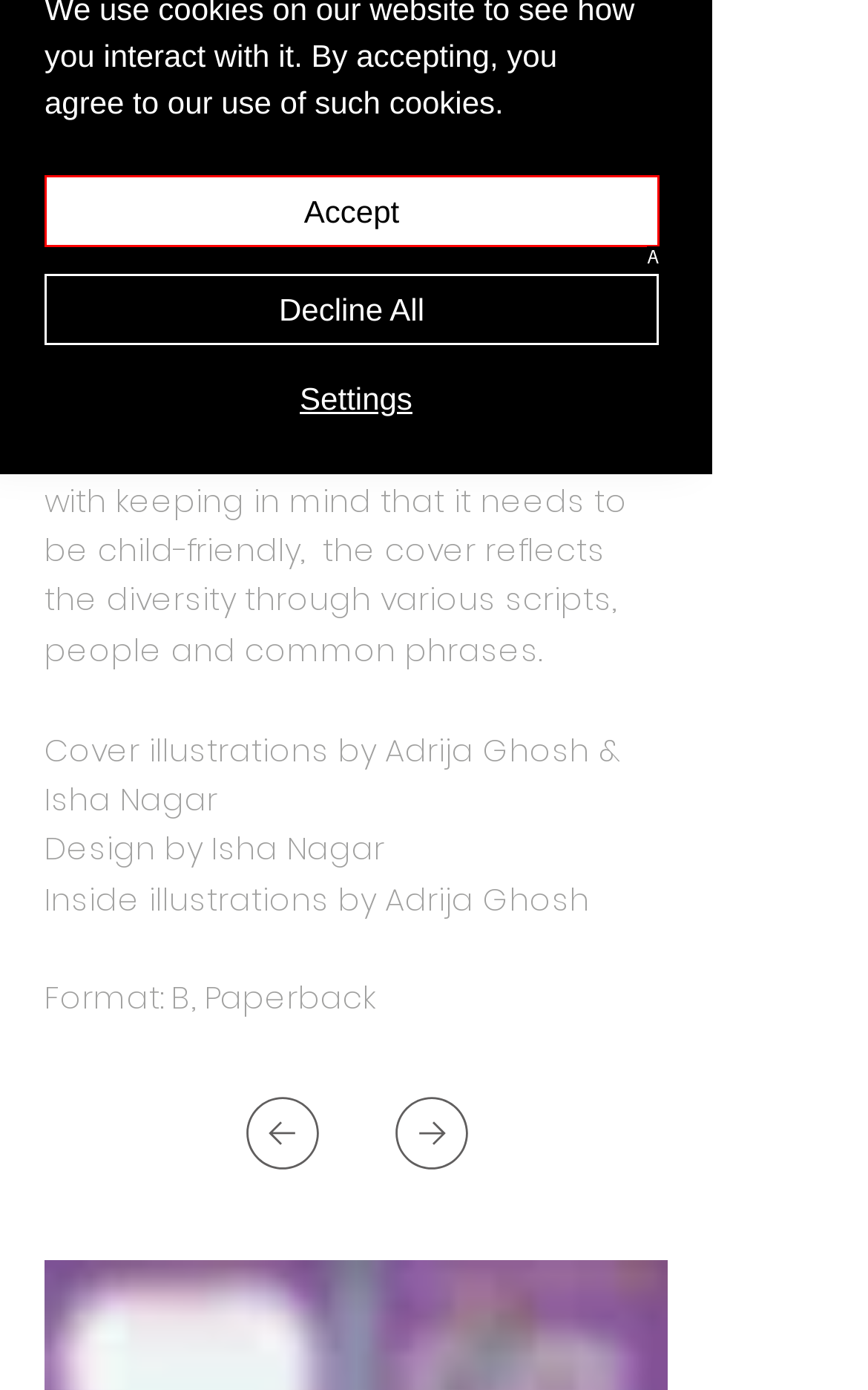From the options provided, determine which HTML element best fits the description: Accept. Answer with the correct letter.

A